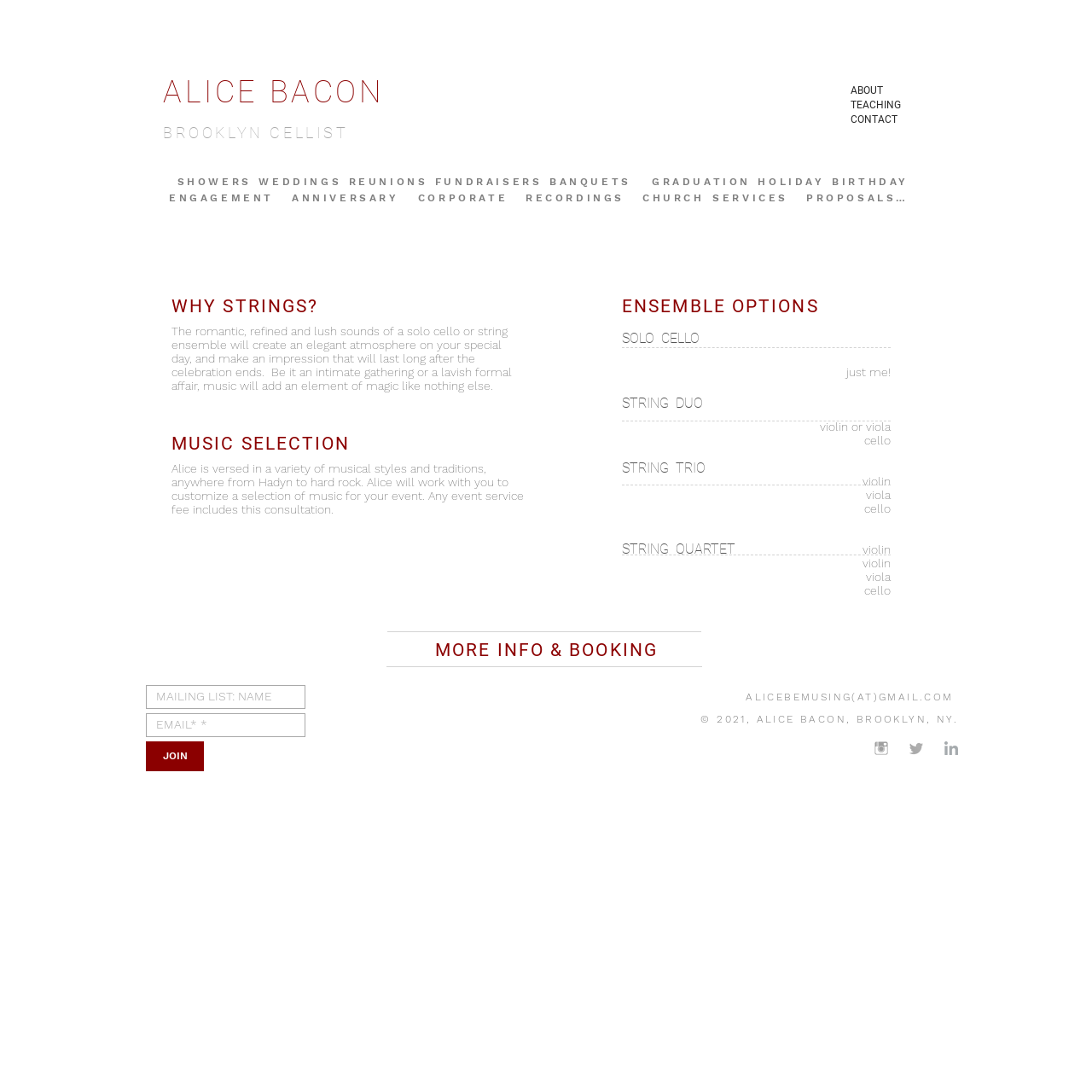Using the provided element description, identify the bounding box coordinates as (top-left x, top-left y, bottom-right x, bottom-right y). Ensure all values are between 0 and 1. Description: MORE INFO & BOOKING

[0.398, 0.586, 0.602, 0.604]